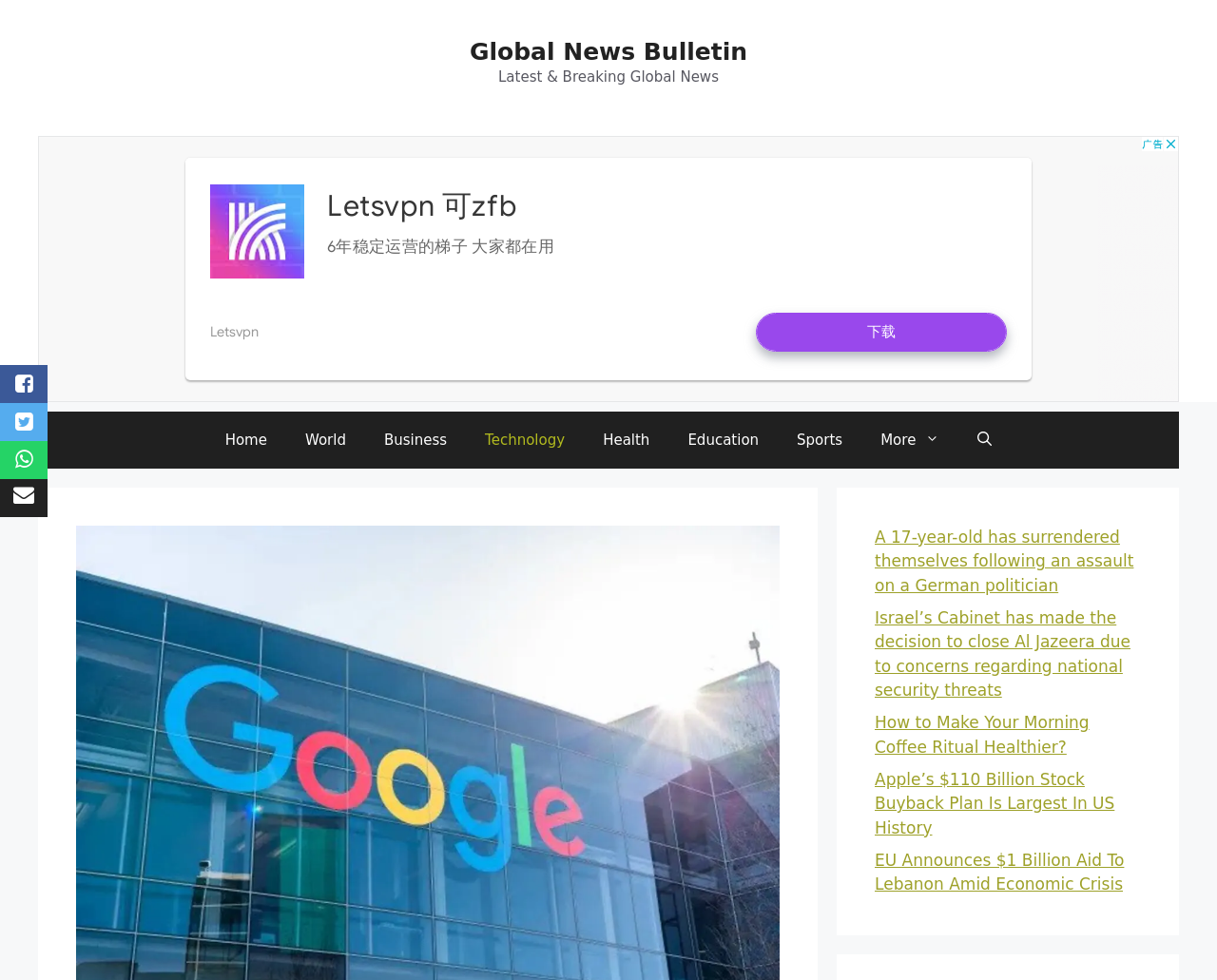Please determine the bounding box coordinates of the section I need to click to accomplish this instruction: "Read the news about 'A 17-year-old has surrendered themselves following an assault on a German politician'".

[0.719, 0.538, 0.932, 0.607]